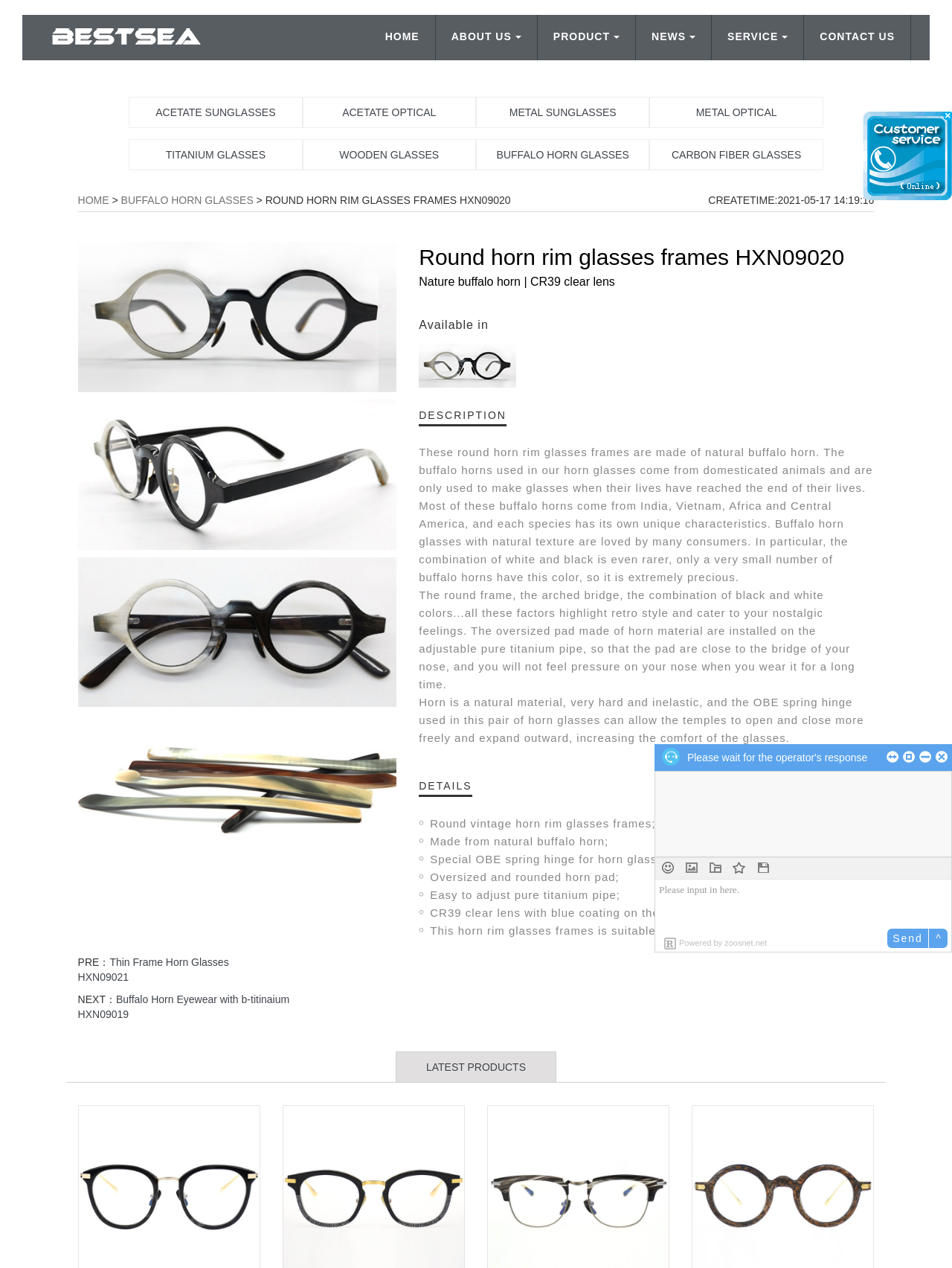How many images are there on this webpage?
Based on the visual, give a brief answer using one word or a short phrase.

7